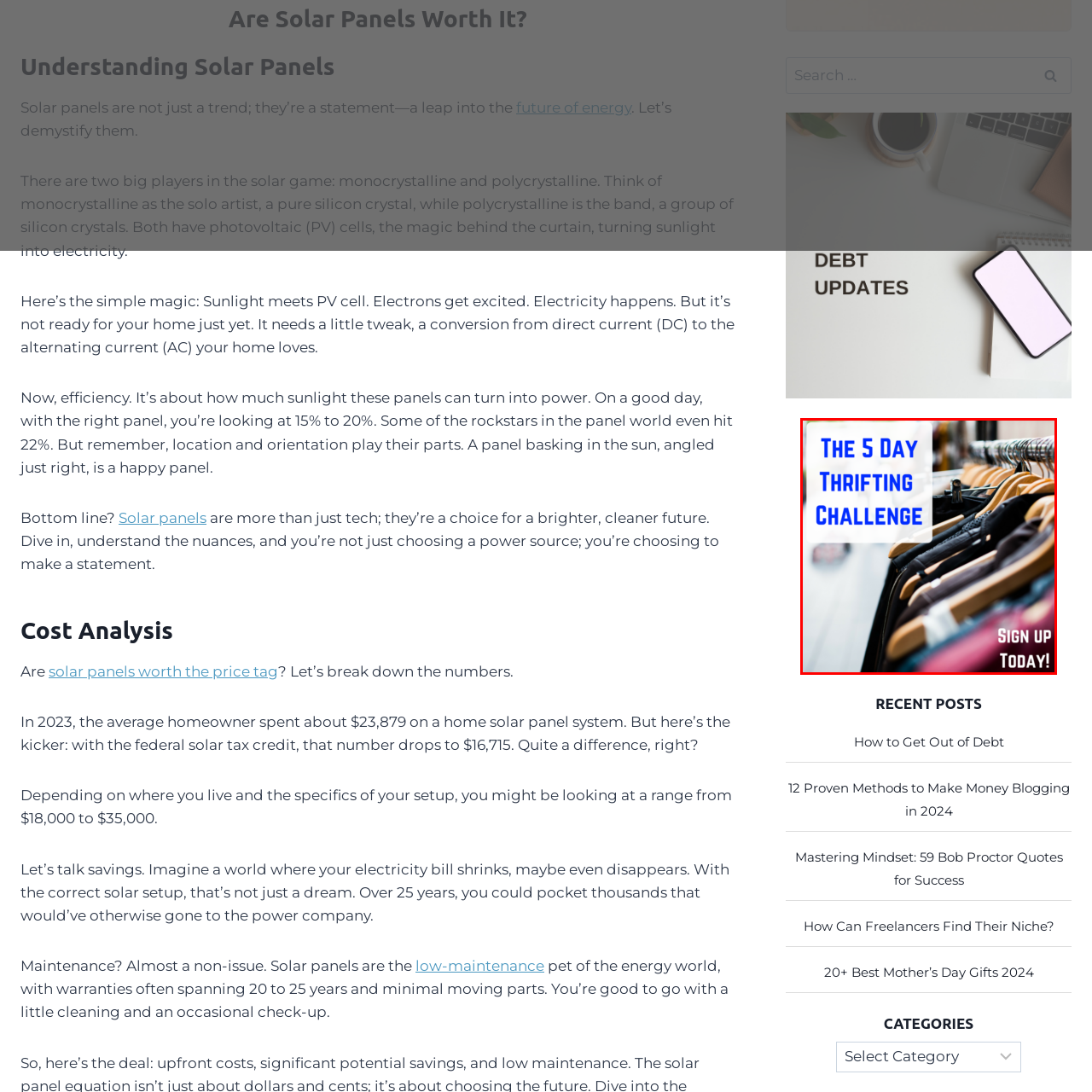What is the purpose of the image?
Analyze the image surrounded by the red bounding box and answer the question in detail.

The image features a close-up view of clothing hanging on a rack, showcasing a variety of garments in vibrant colors, and includes a call to action, 'Sign Up Today!', encouraging immediate participation in this fun and sustainable shopping endeavor.